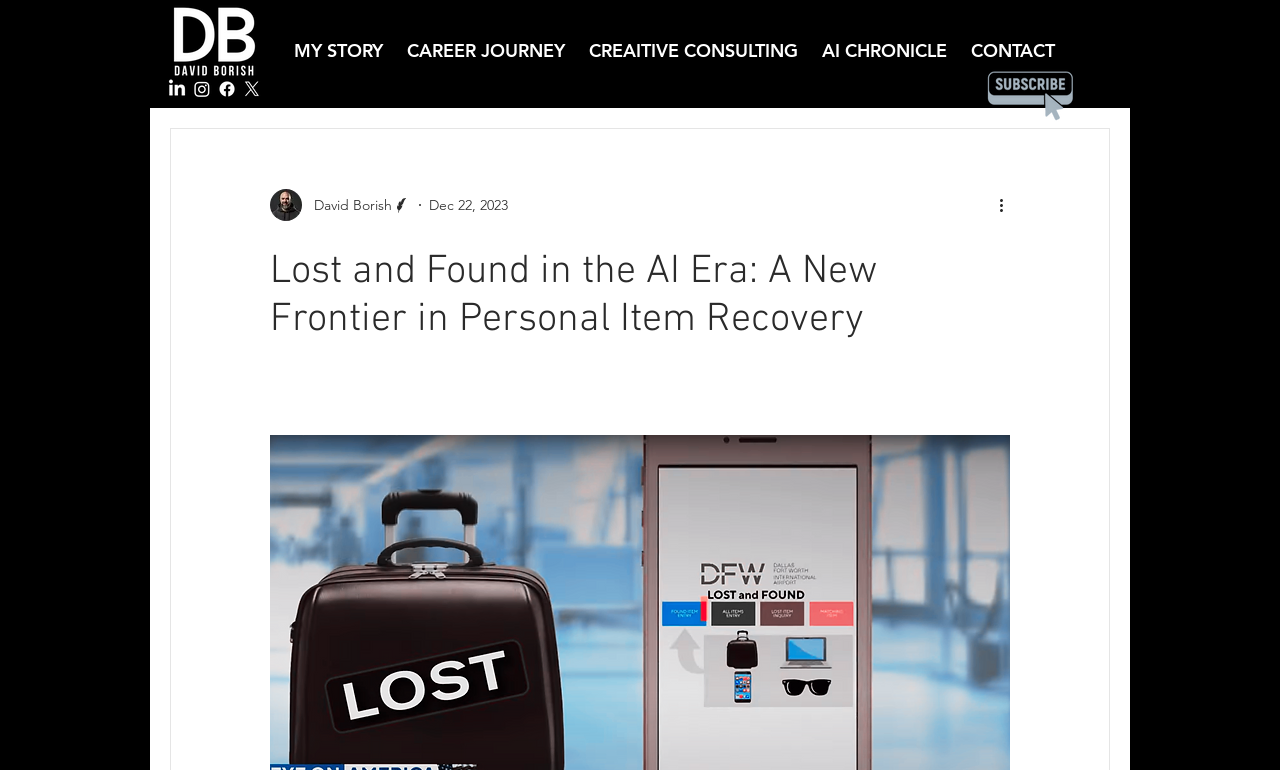Using the provided element description: "aria-label="More actions"", identify the bounding box coordinates. The coordinates should be four floats between 0 and 1 in the order [left, top, right, bottom].

[0.778, 0.251, 0.797, 0.282]